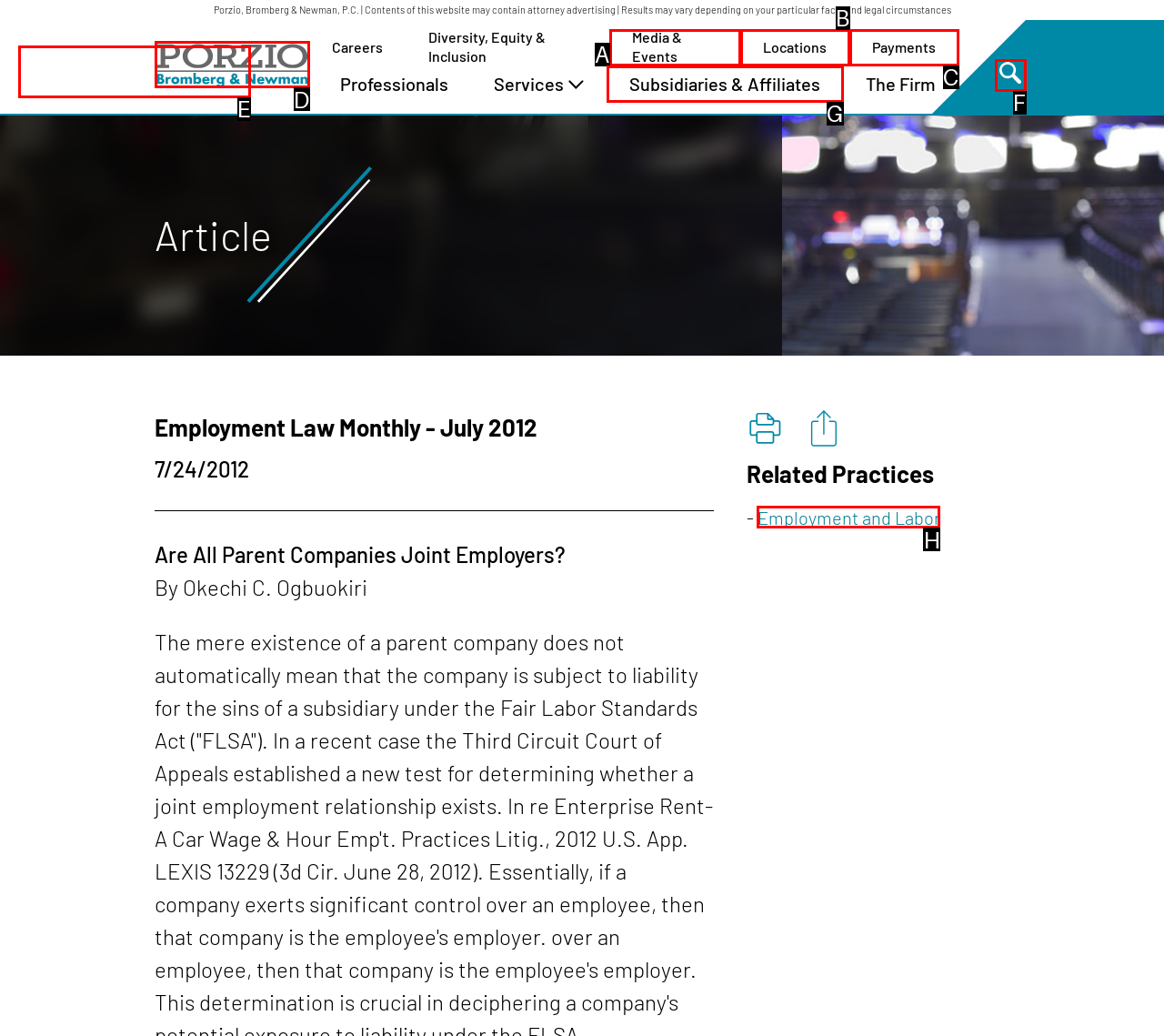Which UI element matches this description: Subsidiaries & Affiliates?
Reply with the letter of the correct option directly.

G